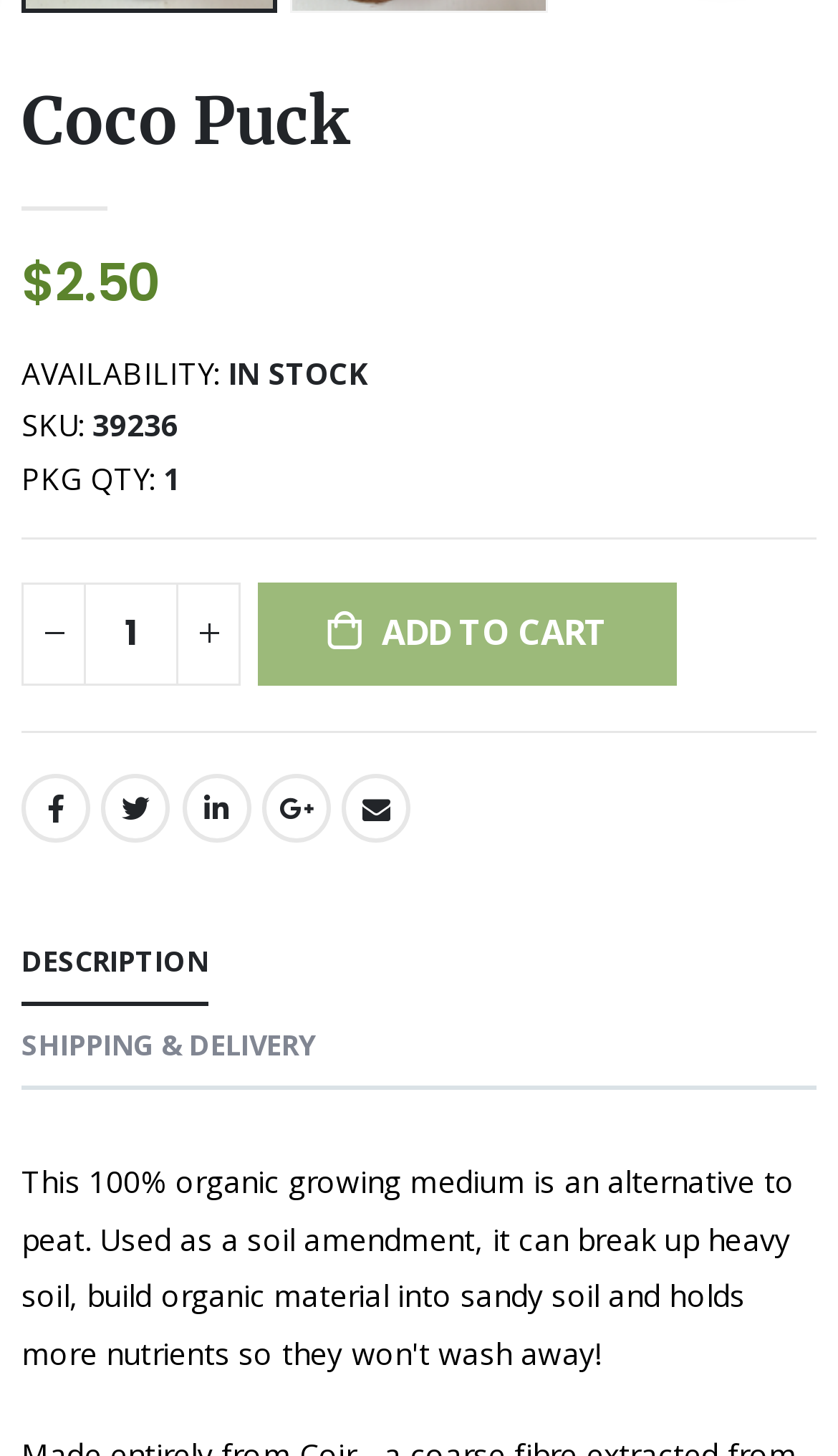Kindly determine the bounding box coordinates for the area that needs to be clicked to execute this instruction: "click the ADD TO CART button".

[0.308, 0.4, 0.807, 0.471]